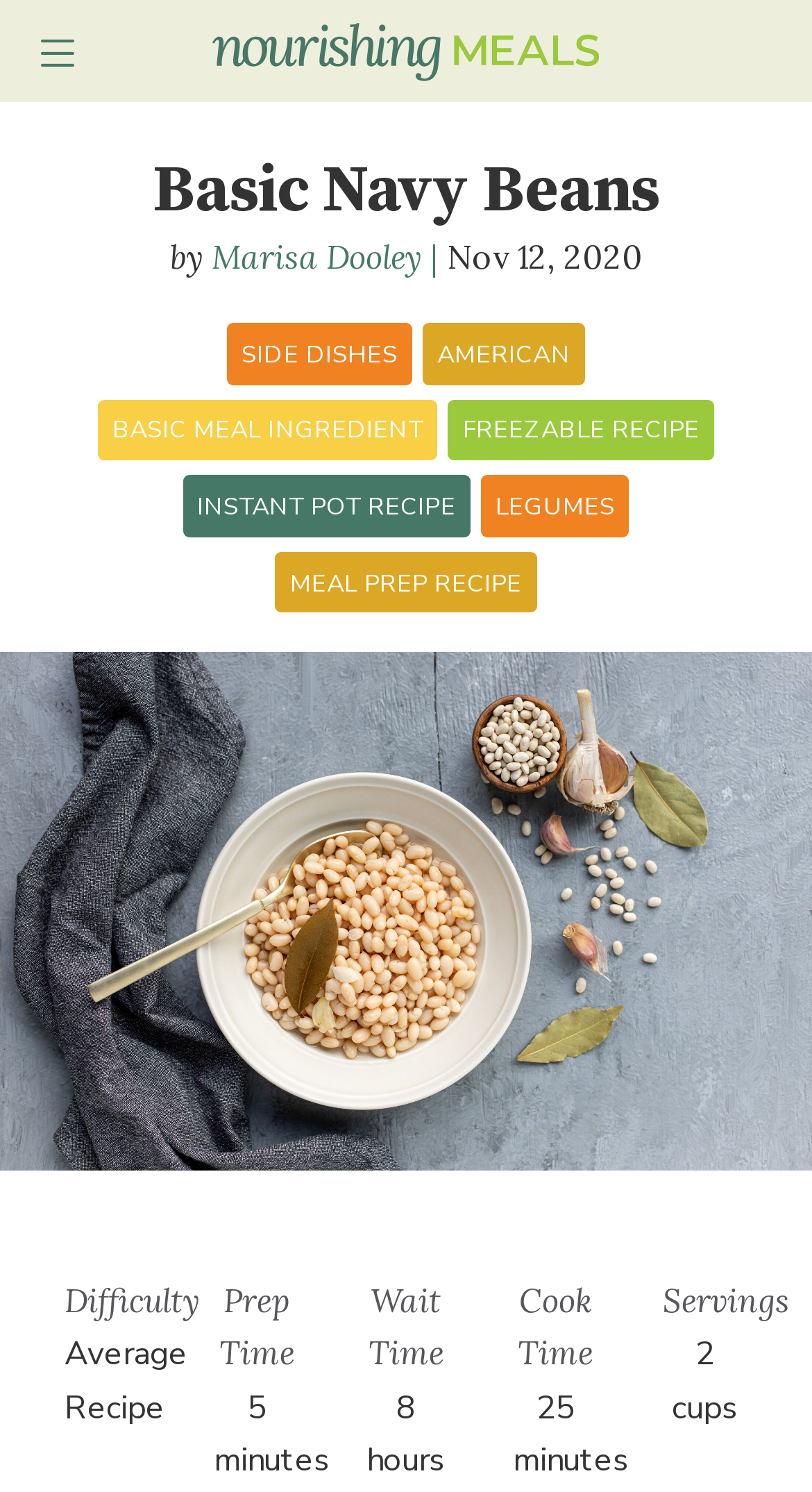How many servings does this recipe yield?
Please answer the question with a detailed response using the information from the screenshot.

I found the serving information by looking at the StaticText element with the text 'Servings' and its corresponding value 'cups'.